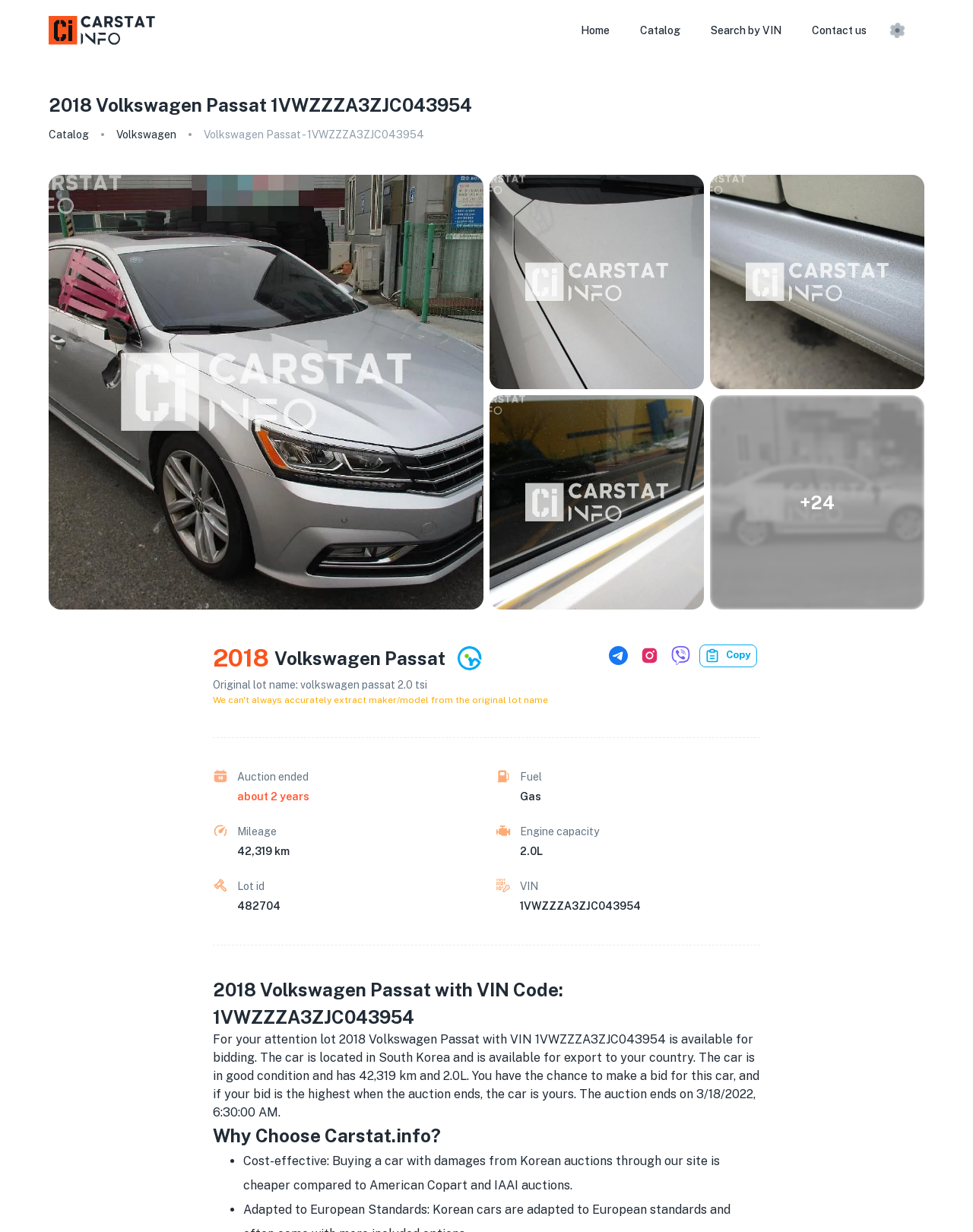Provide a thorough and detailed response to the question by examining the image: 
What is the VIN code of the car?

I can determine the VIN code of the car by looking at the heading '1VWZZZA3ZJC043954' and the StaticText 'VIN: 1VWZZZA3ZJC043954' which suggests that the VIN code is 1VWZZZA3ZJC043954.